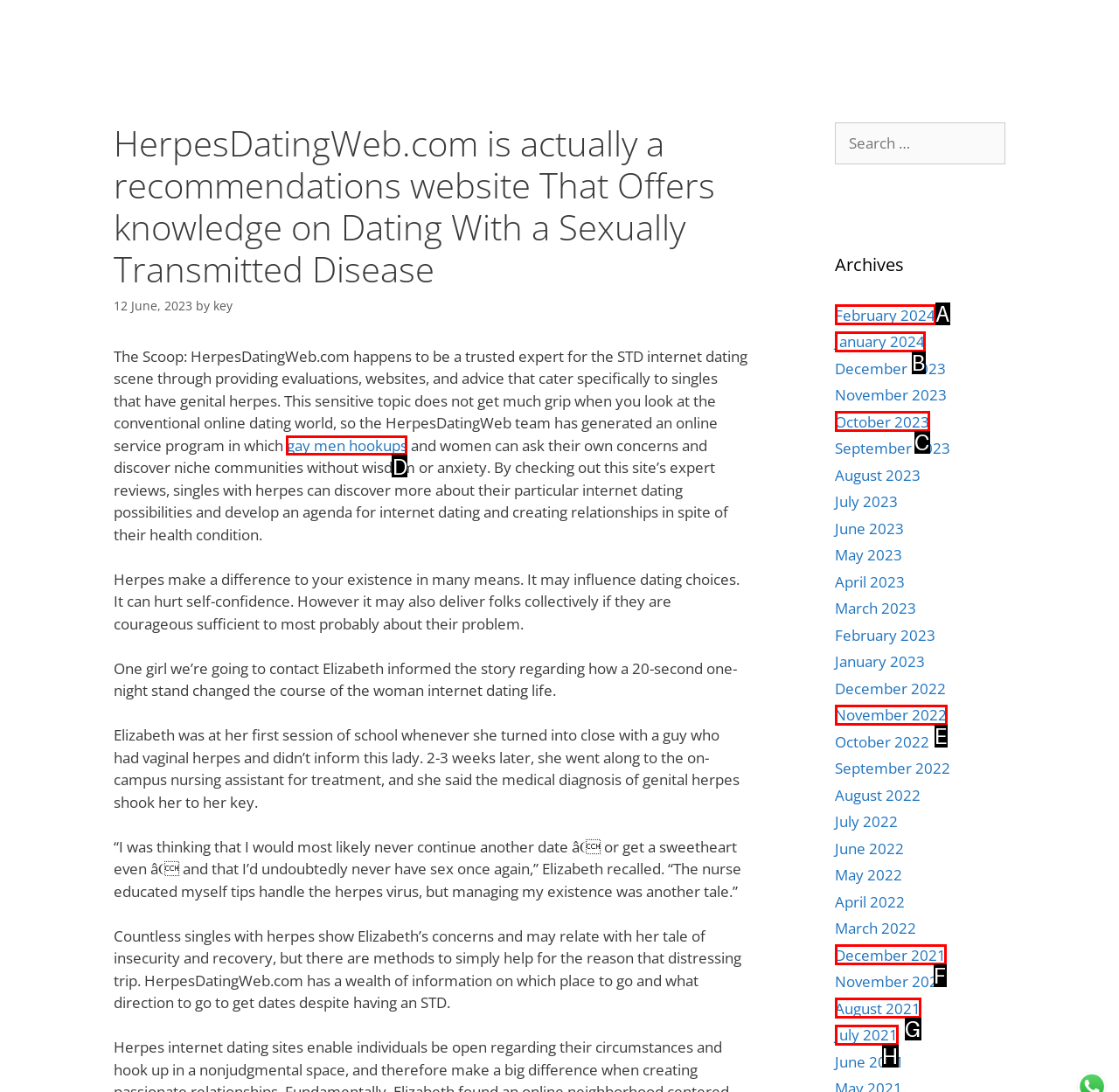Tell me the letter of the UI element I should click to accomplish the task: Check out the review for gay men hookups based on the choices provided in the screenshot.

D